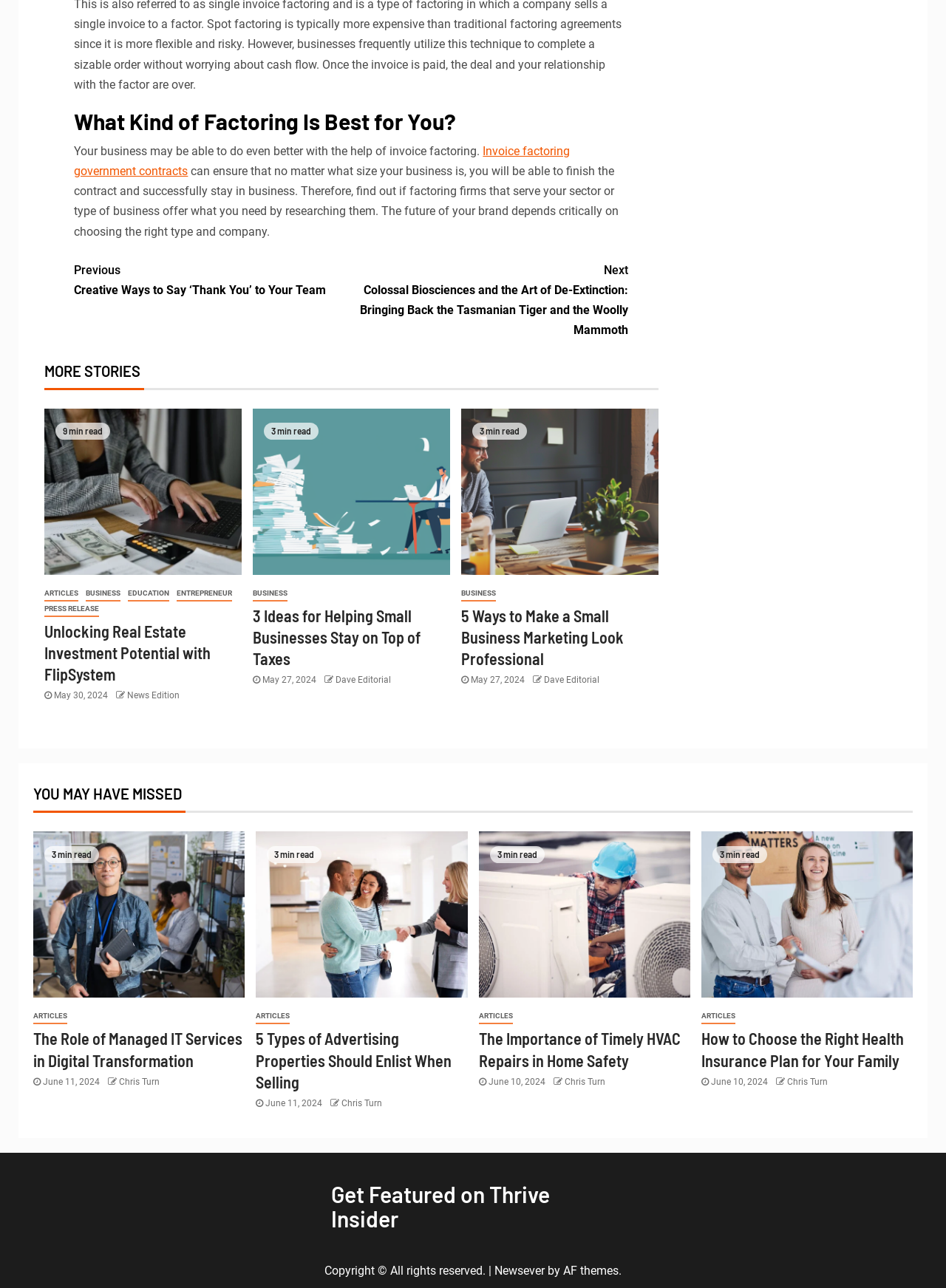Identify the bounding box coordinates of the section that should be clicked to achieve the task described: "Learn about '5 Ways to Make a Small Business Marketing Look Professional'".

[0.487, 0.47, 0.696, 0.52]